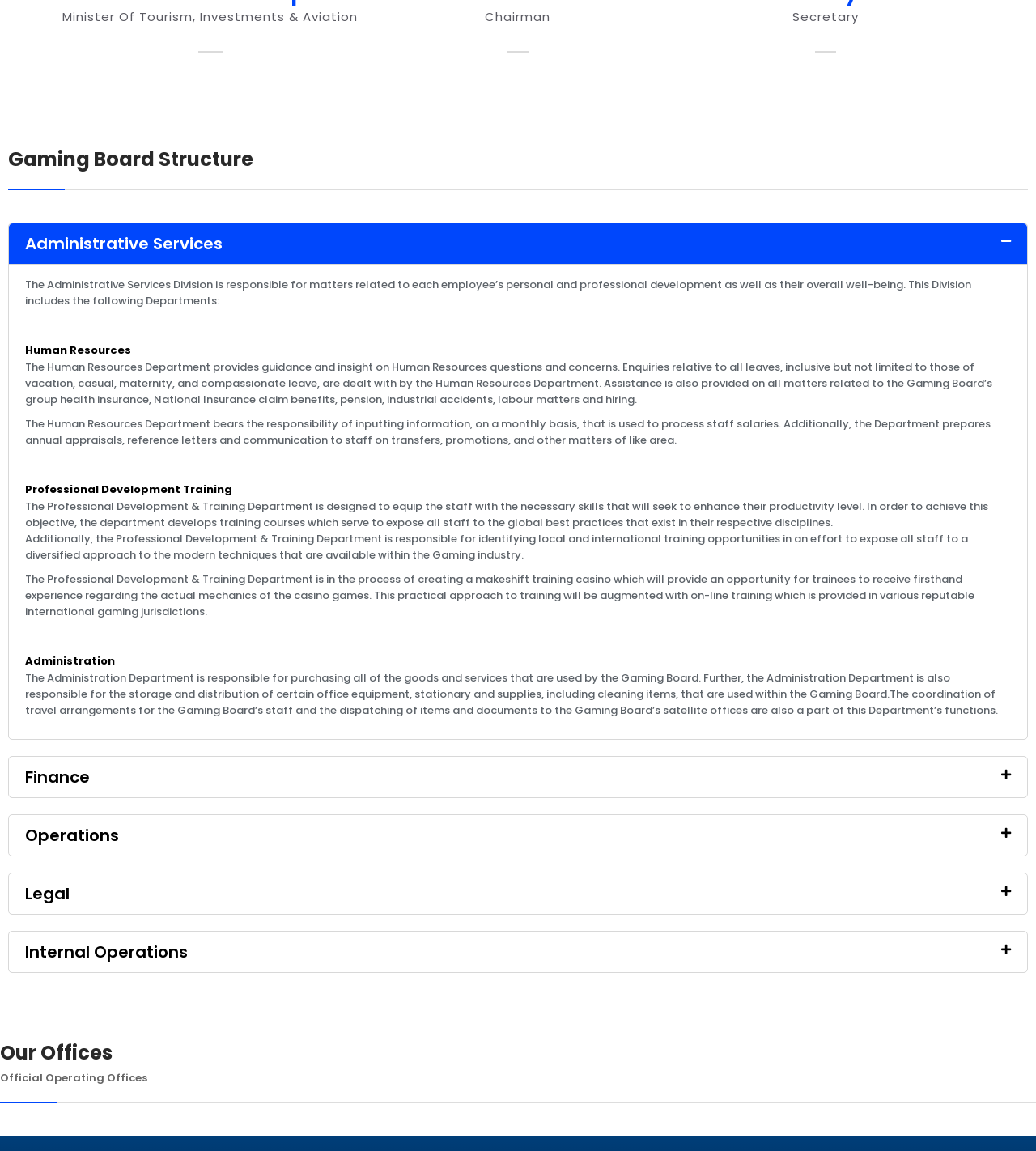Find and indicate the bounding box coordinates of the region you should select to follow the given instruction: "Visit All About Weybridge".

None